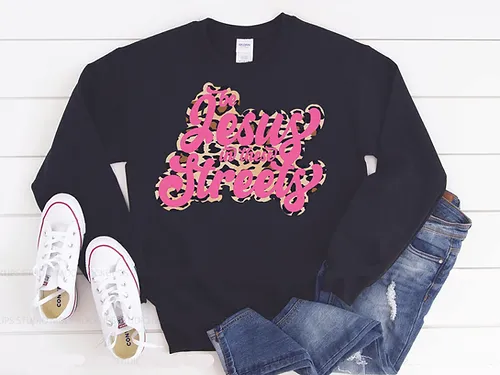What is the message emphasized by the design?
Use the information from the screenshot to give a comprehensive response to the question.

The caption states that the design emphasizes a message of faith and embodiment of Christian values, making it a thoughtful choice for anyone looking to express their beliefs through fashion.